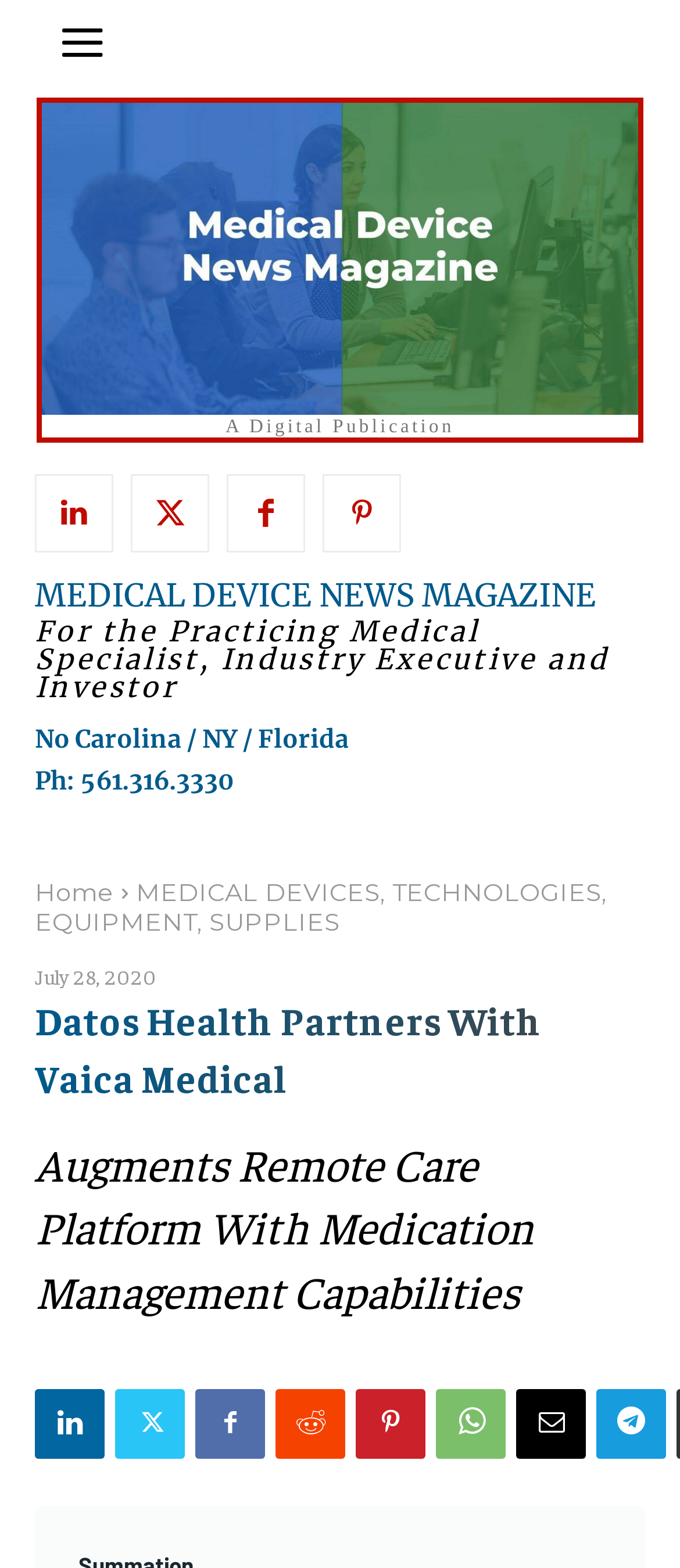Please reply to the following question using a single word or phrase: 
What is the location mentioned?

North Carolina / NY / Florida